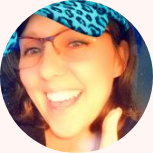What is the shape of the image frame?
From the details in the image, provide a complete and detailed answer to the question.

The image has a round framing, which adds to the overall upbeat and inviting tone of the photo, drawing the viewer's attention to the woman's cheerful expression.